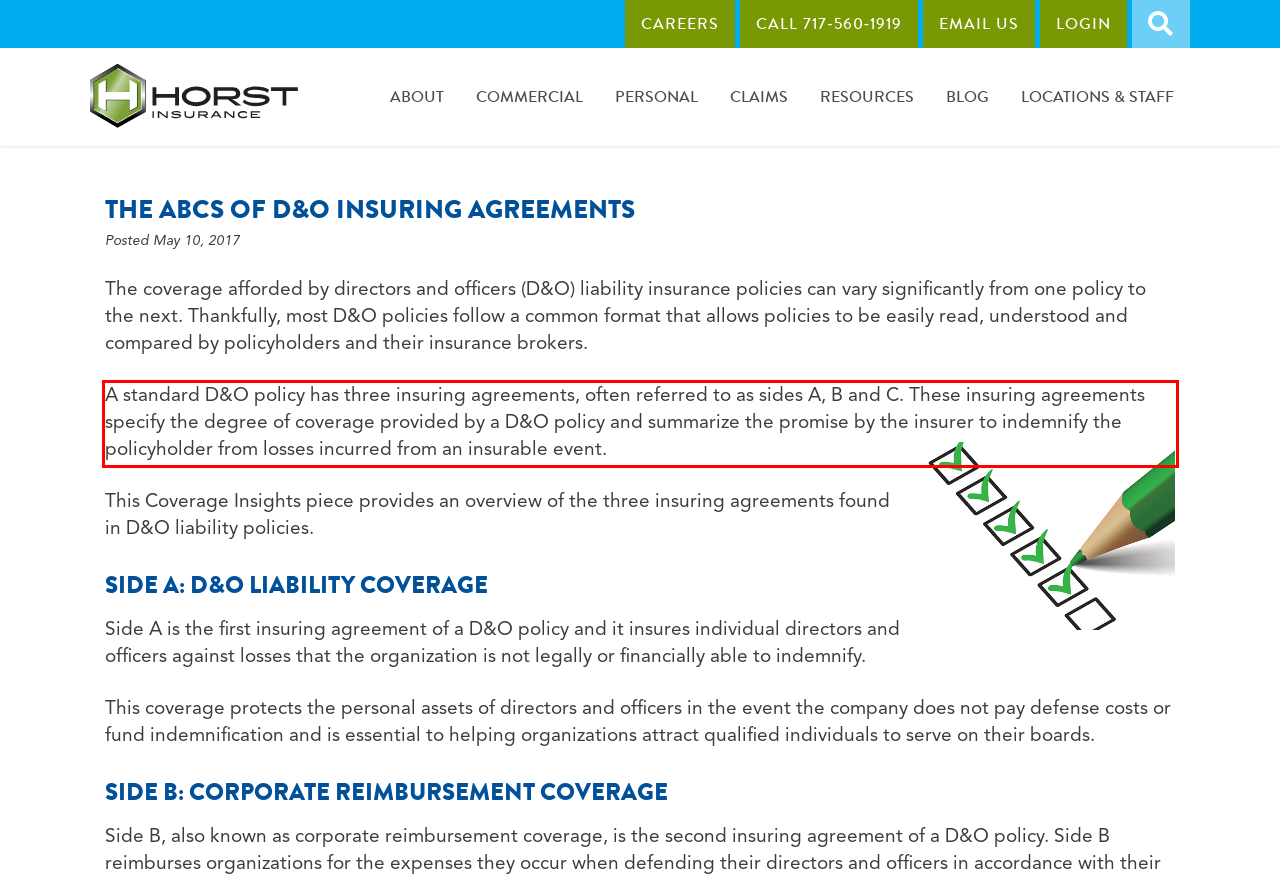Observe the screenshot of the webpage, locate the red bounding box, and extract the text content within it.

A standard D&O policy has three insuring agreements, often referred to as sides A, B and C. These insuring agreements specify the degree of coverage provided by a D&O policy and summarize the promise by the insurer to indemnify the policyholder from losses incurred from an insurable event.